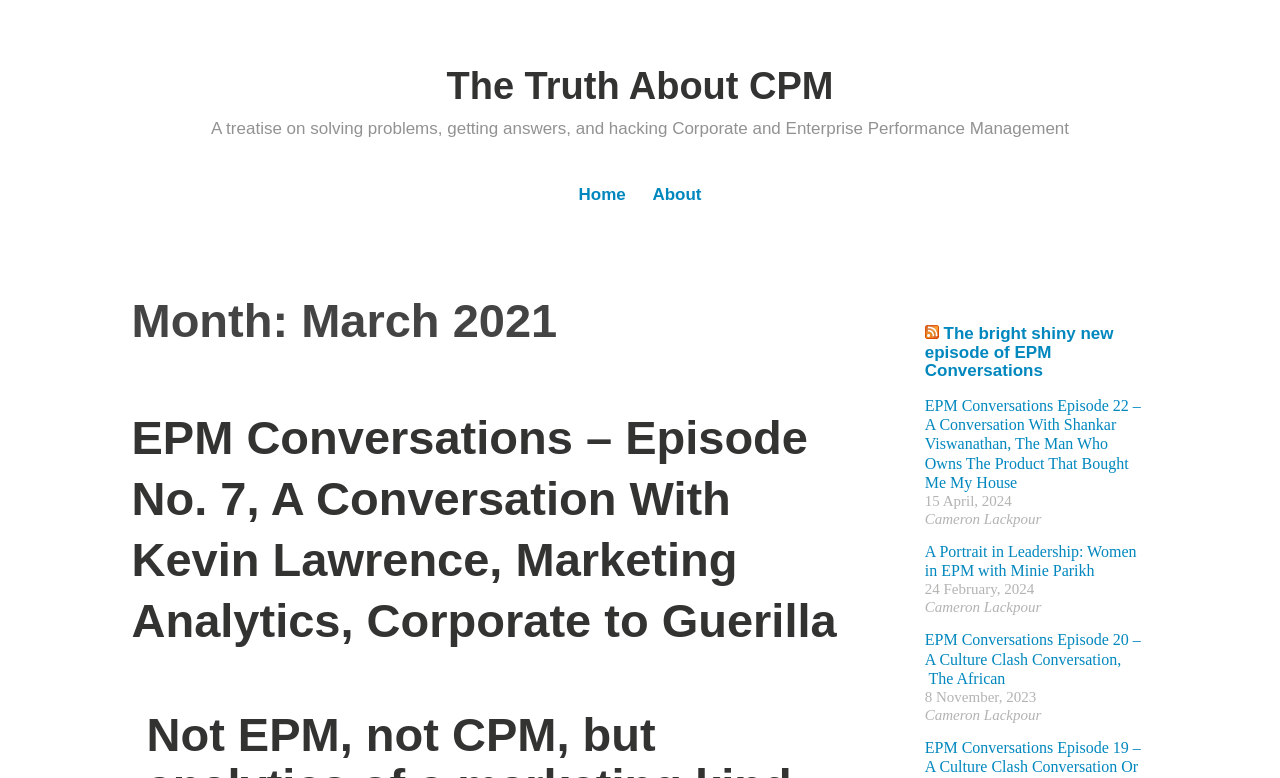Locate the bounding box coordinates of the area to click to fulfill this instruction: "read EPM Conversations episode 22". The bounding box should be presented as four float numbers between 0 and 1, in the order [left, top, right, bottom].

[0.722, 0.51, 0.891, 0.631]